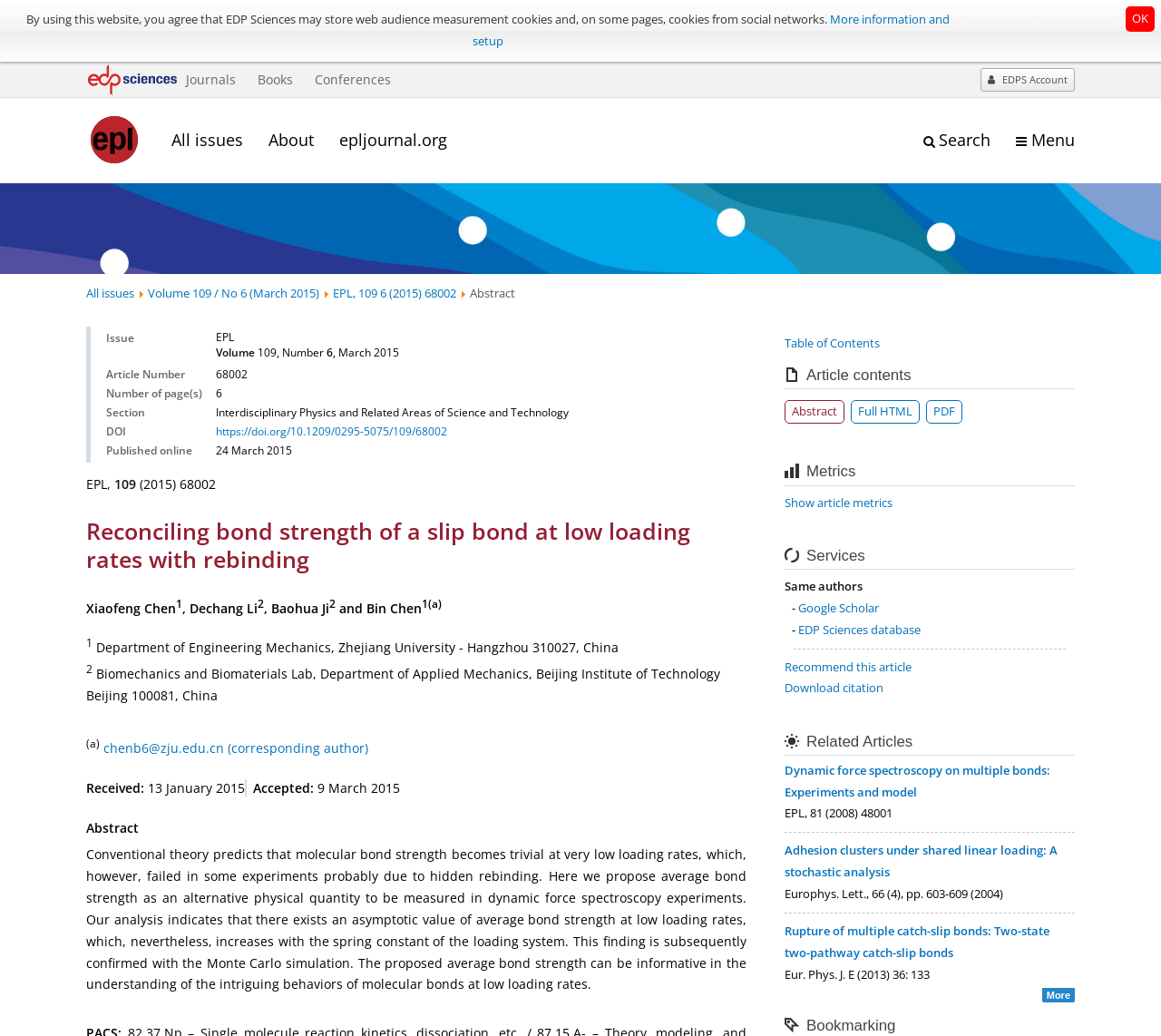What is the publication date of the article?
Please provide a detailed and comprehensive answer to the question.

The publication date can be found in the table below the article abstract. It is listed under the 'Published online' column.